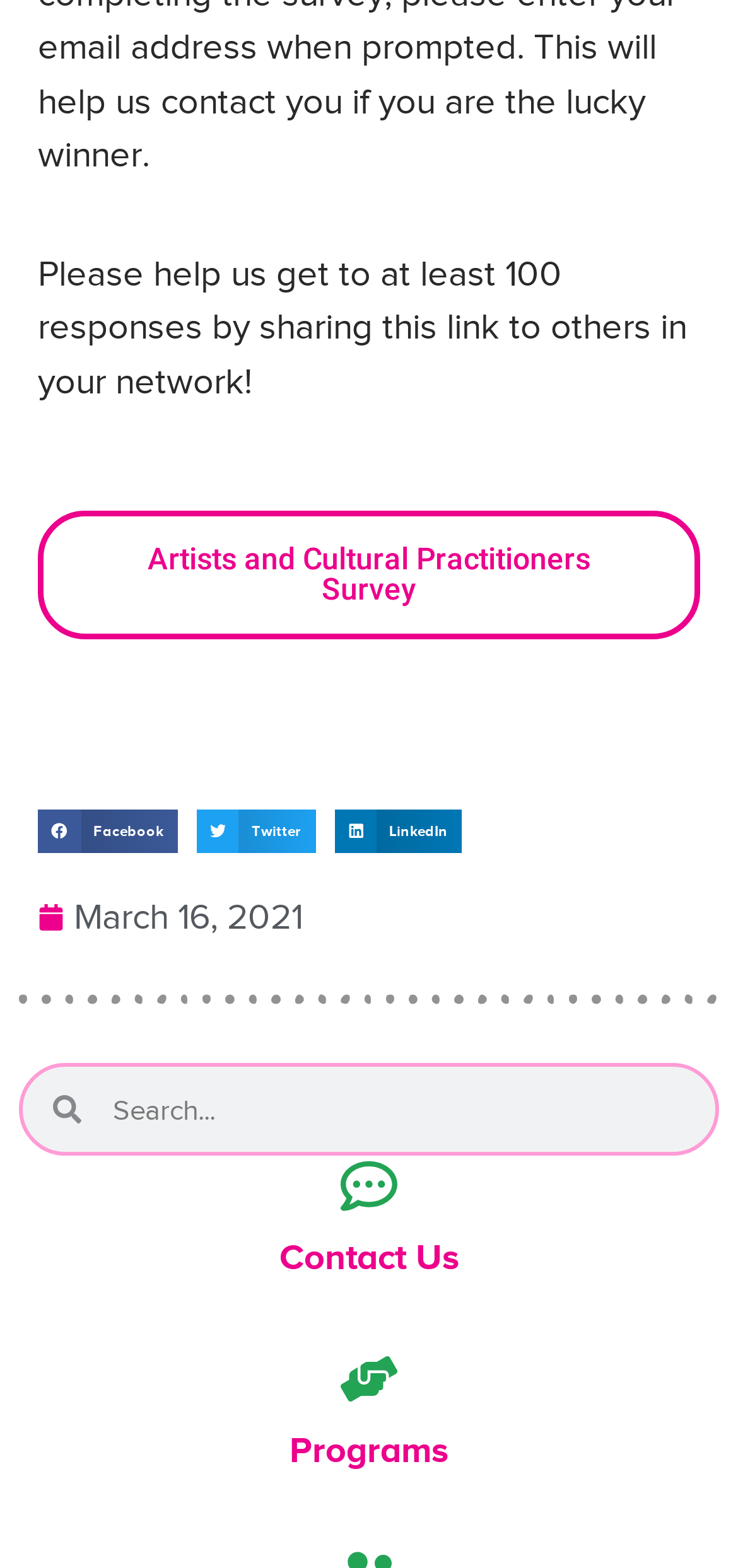How many social media sharing options are available? Examine the screenshot and reply using just one word or a brief phrase.

3